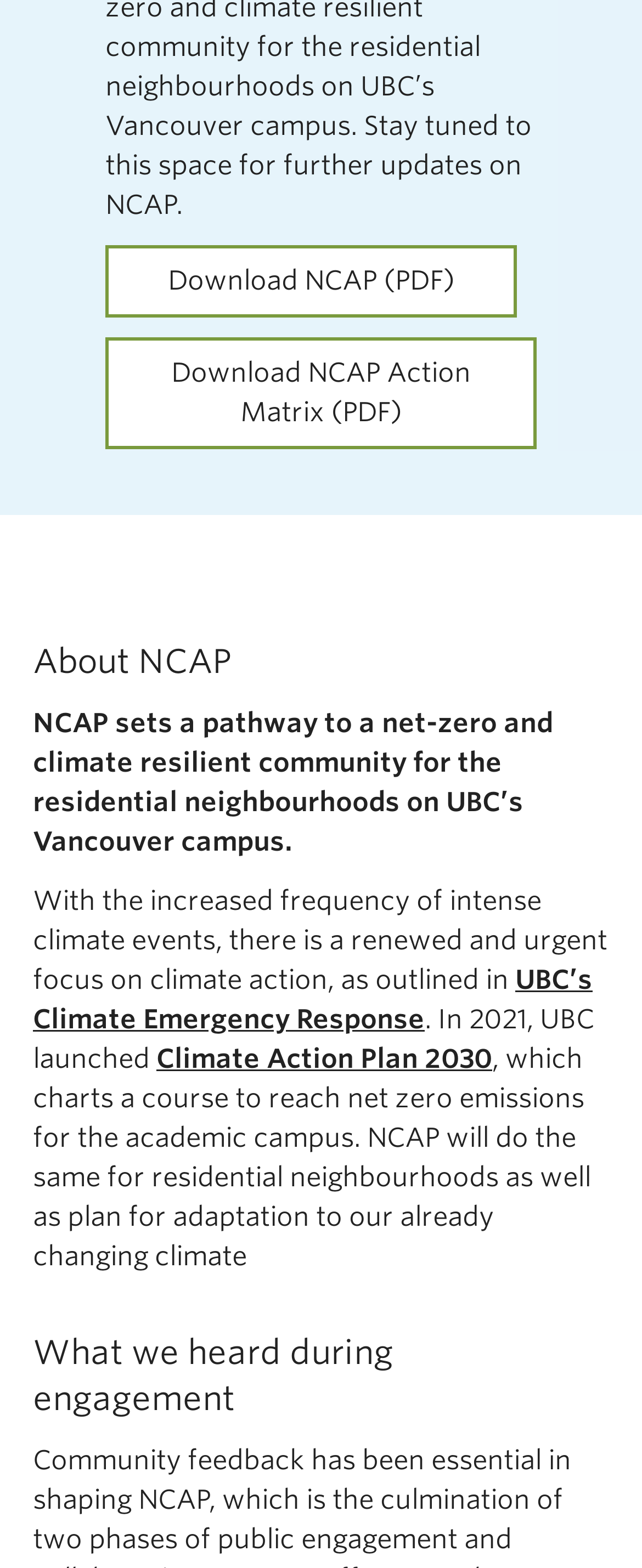Identify the bounding box coordinates of the area you need to click to perform the following instruction: "View UBC’s Climate Emergency Response".

[0.051, 0.615, 0.923, 0.66]